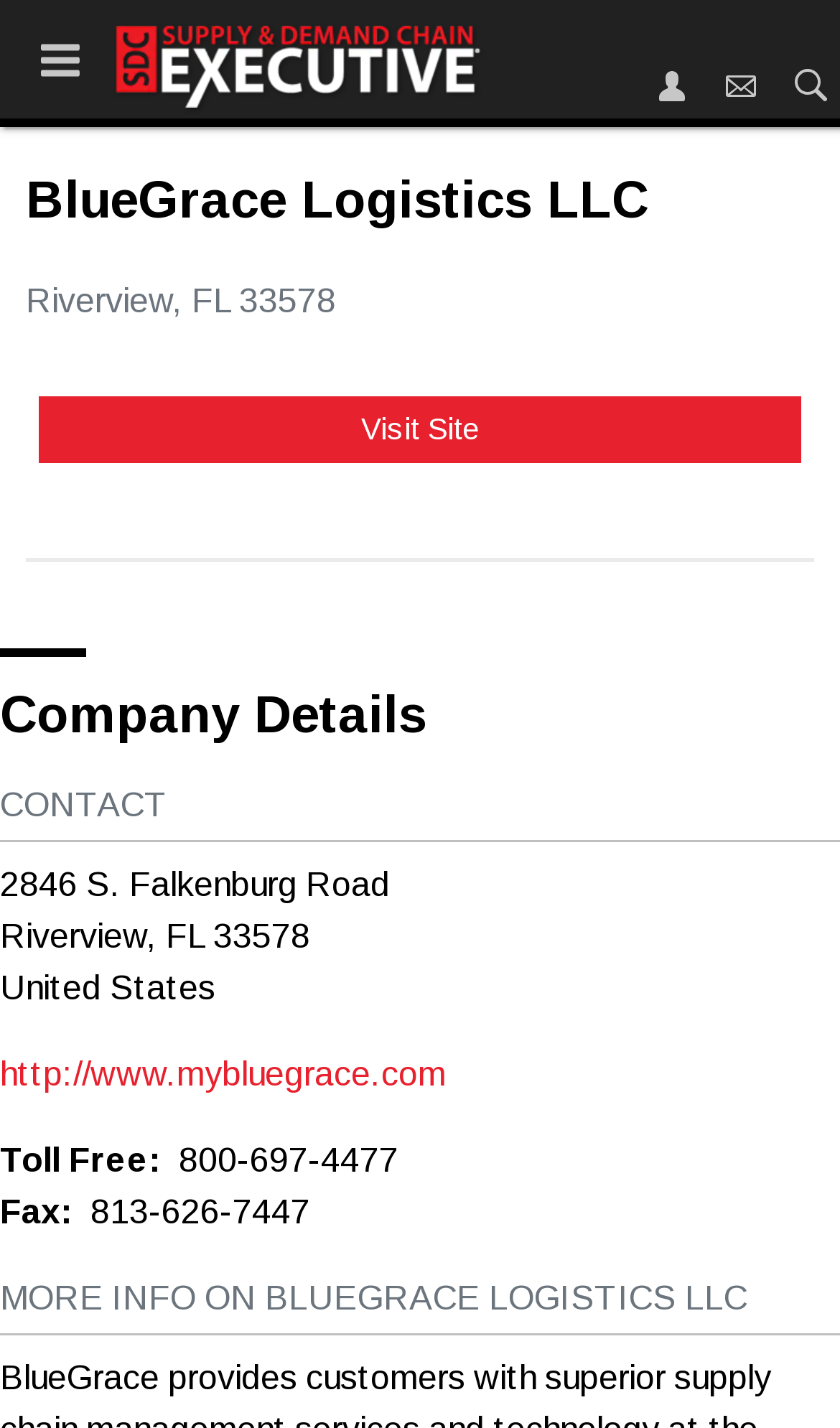What is the company name?
Based on the screenshot, answer the question with a single word or phrase.

BlueGrace Logistics LLC